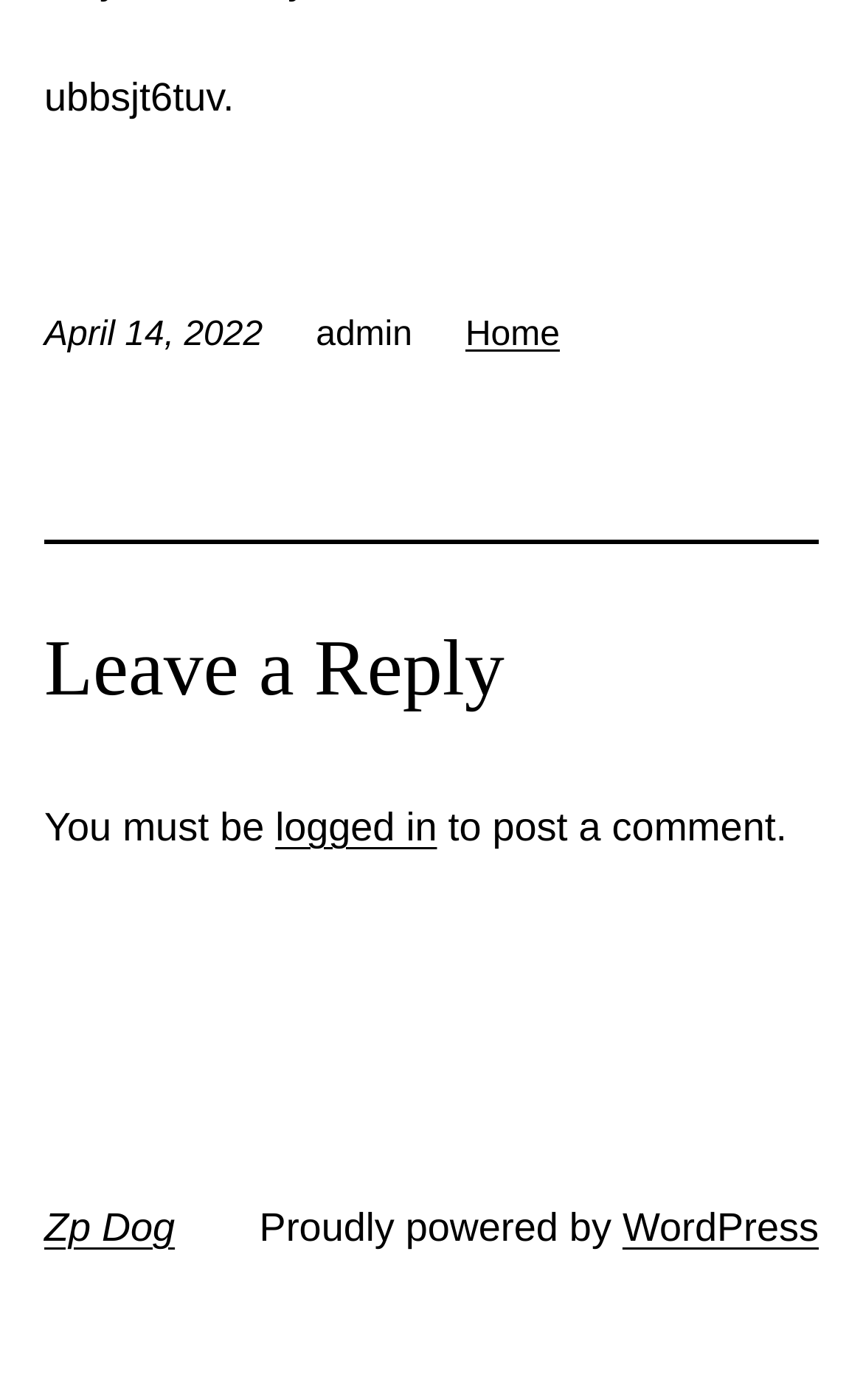Use the information in the screenshot to answer the question comprehensively: Who is the author of the post?

I found the author of the post by looking at the static text 'admin' which is located near the time element.